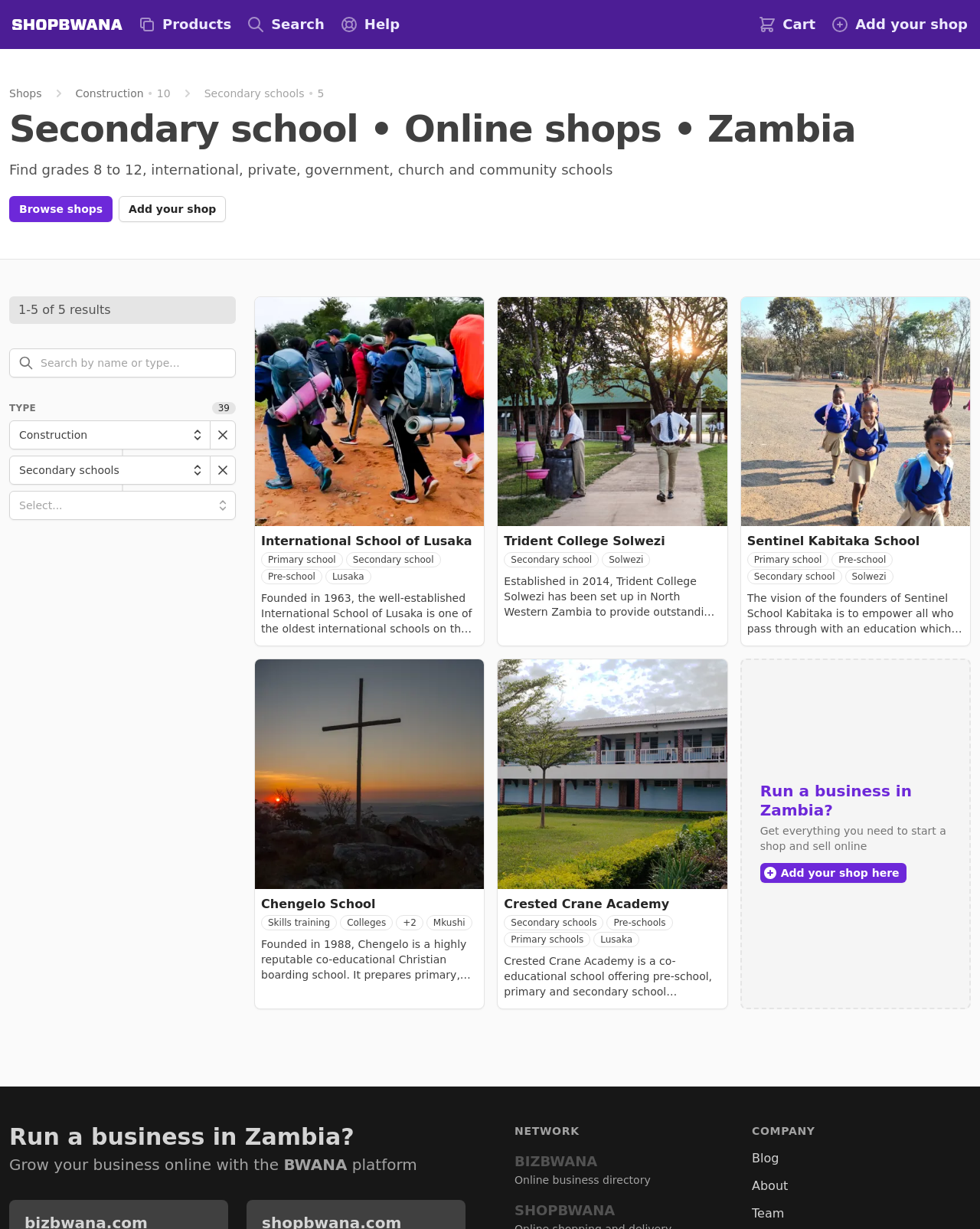Indicate the bounding box coordinates of the element that needs to be clicked to satisfy the following instruction: "Add your shop". The coordinates should be four float numbers between 0 and 1, i.e., [left, top, right, bottom].

[0.842, 0.01, 0.994, 0.03]